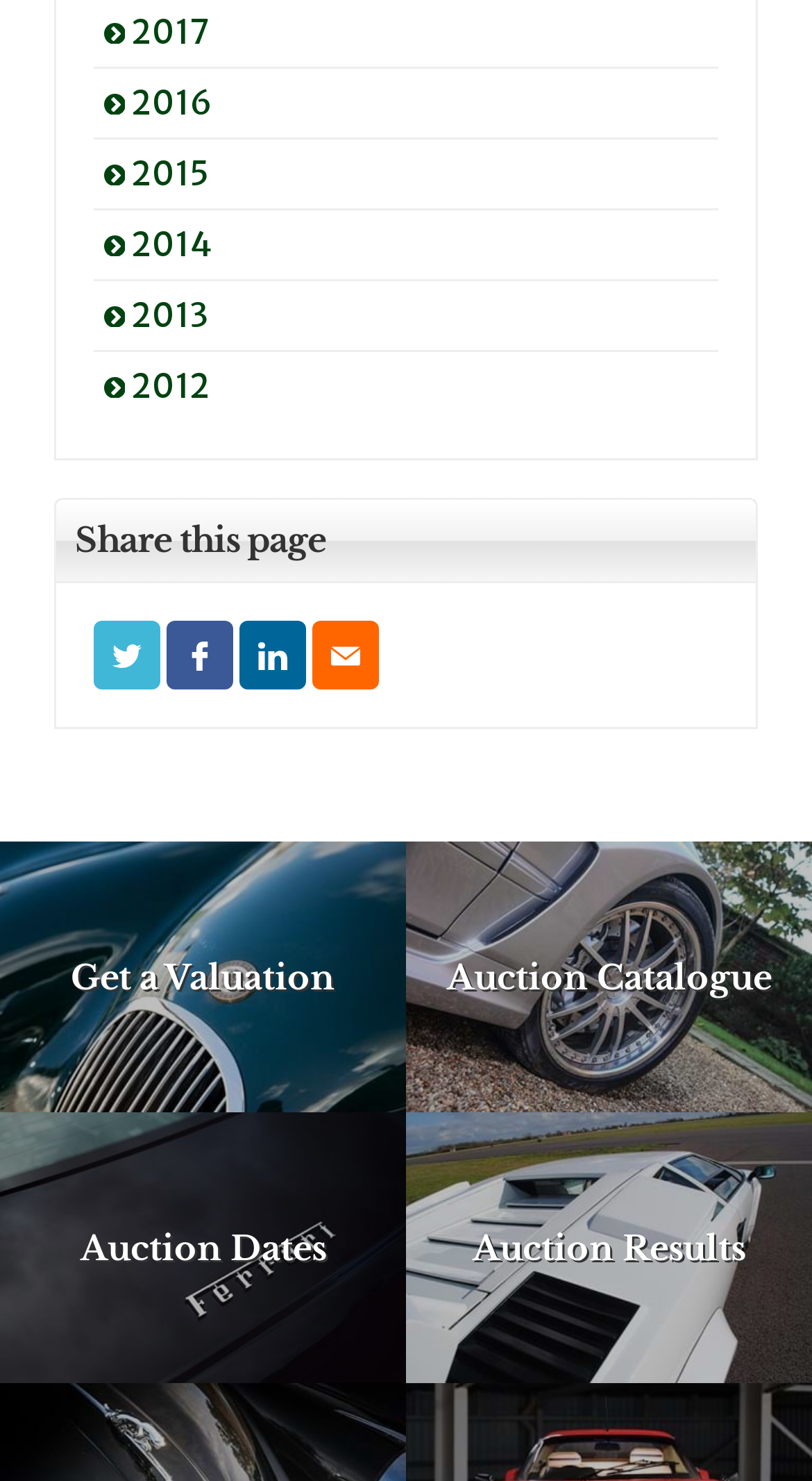Bounding box coordinates are specified in the format (top-left x, top-left y, bottom-right x, bottom-right y). All values are floating point numbers bounded between 0 and 1. Please provide the bounding box coordinate of the region this sentence describes: 2017

[0.127, 0.008, 0.259, 0.036]